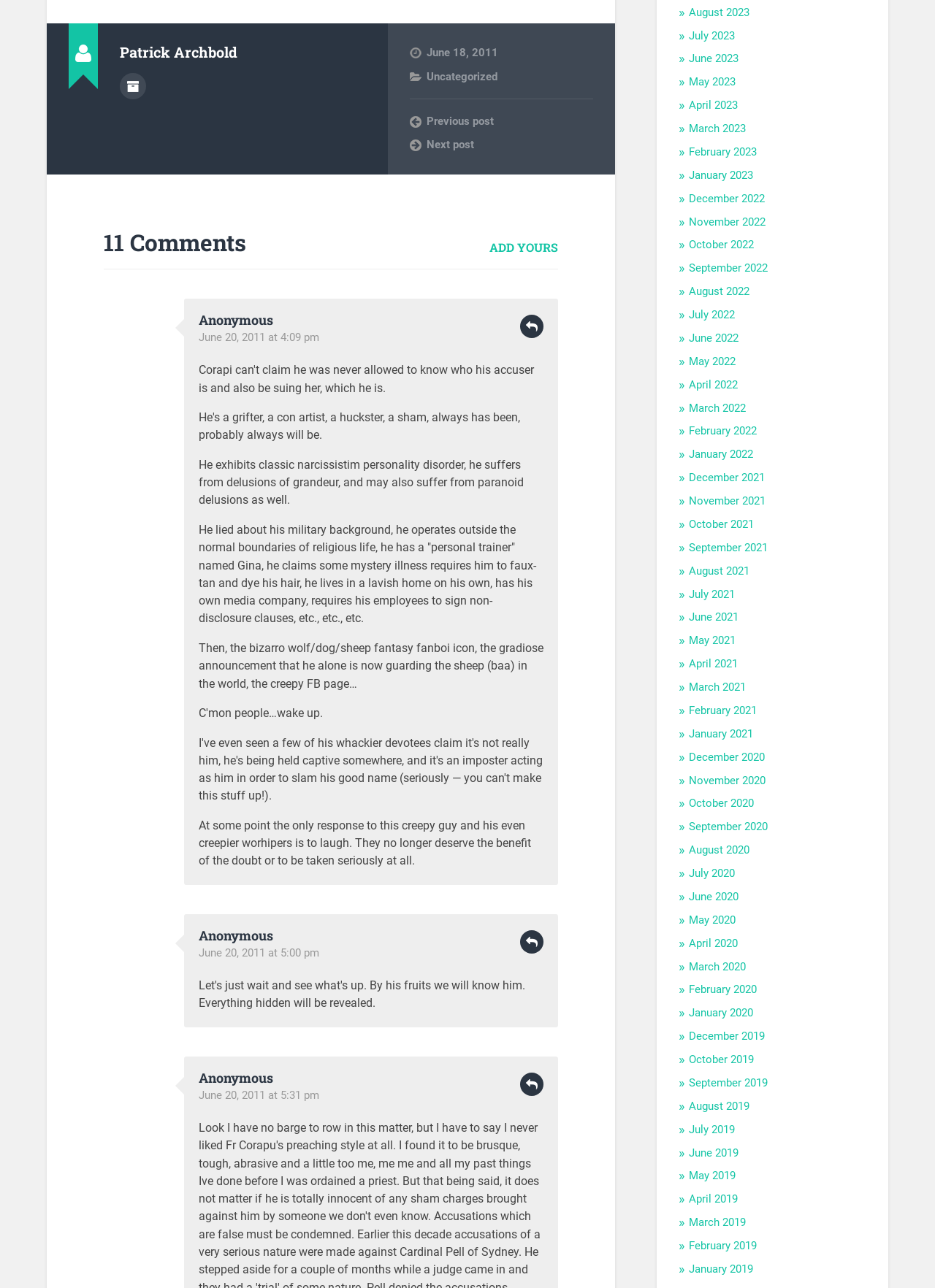Determine the bounding box for the UI element described here: "Reply".

[0.556, 0.722, 0.581, 0.74]